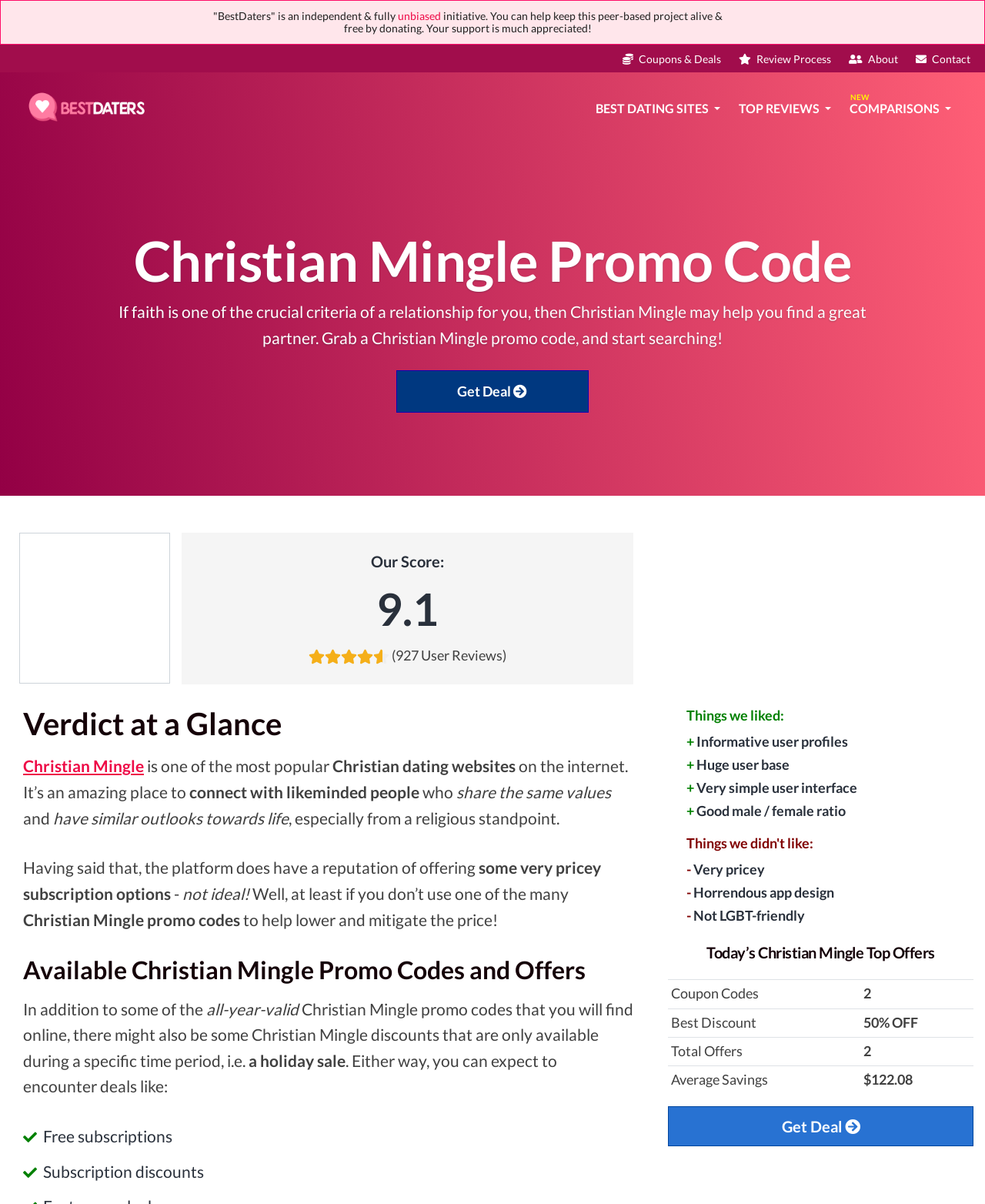Identify the primary heading of the webpage and provide its text.

Christian Mingle Promo Code